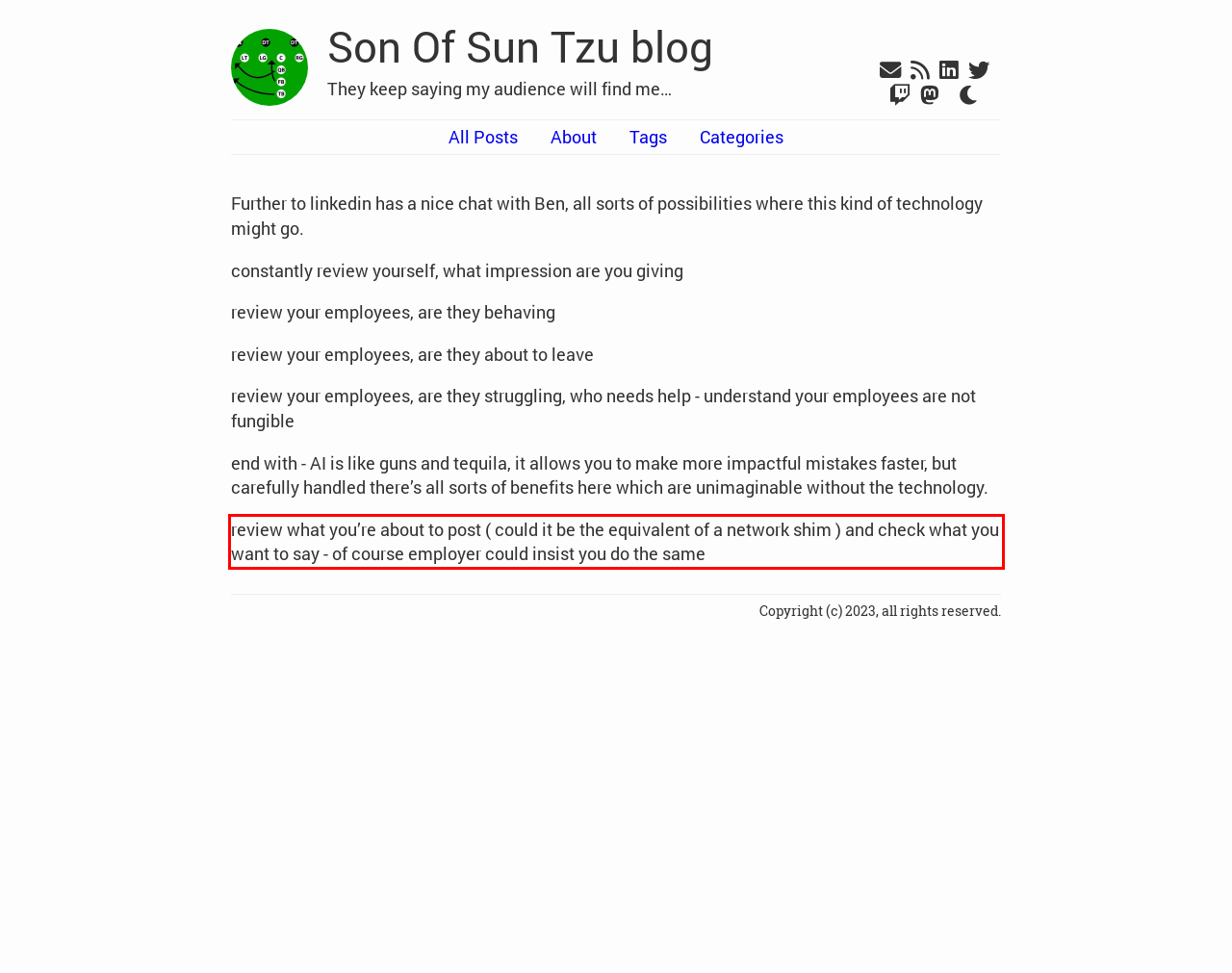You are provided with a screenshot of a webpage containing a red bounding box. Please extract the text enclosed by this red bounding box.

review what you’re about to post ( could it be the equivalent of a network shim ) and check what you want to say - of course employer could insist you do the same